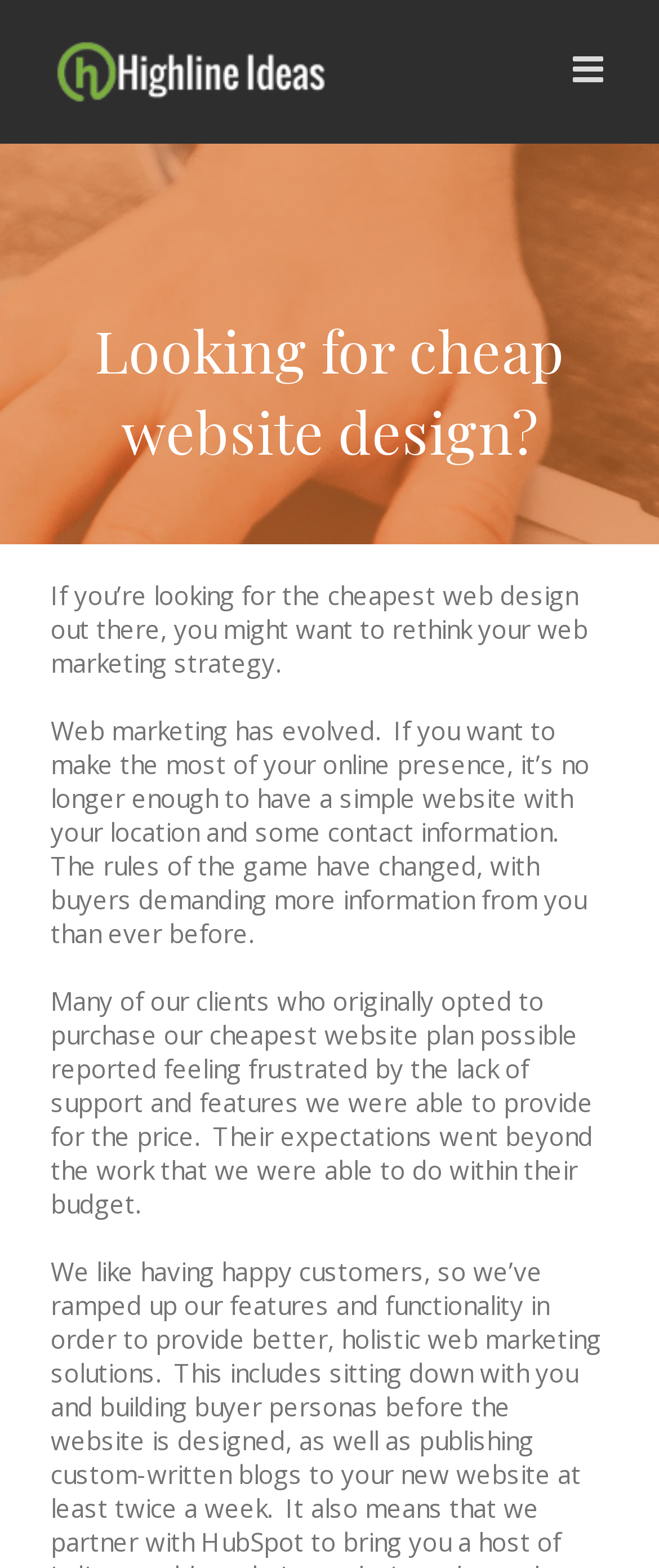What is the company name?
Using the image as a reference, answer the question with a short word or phrase.

Highline Ideas